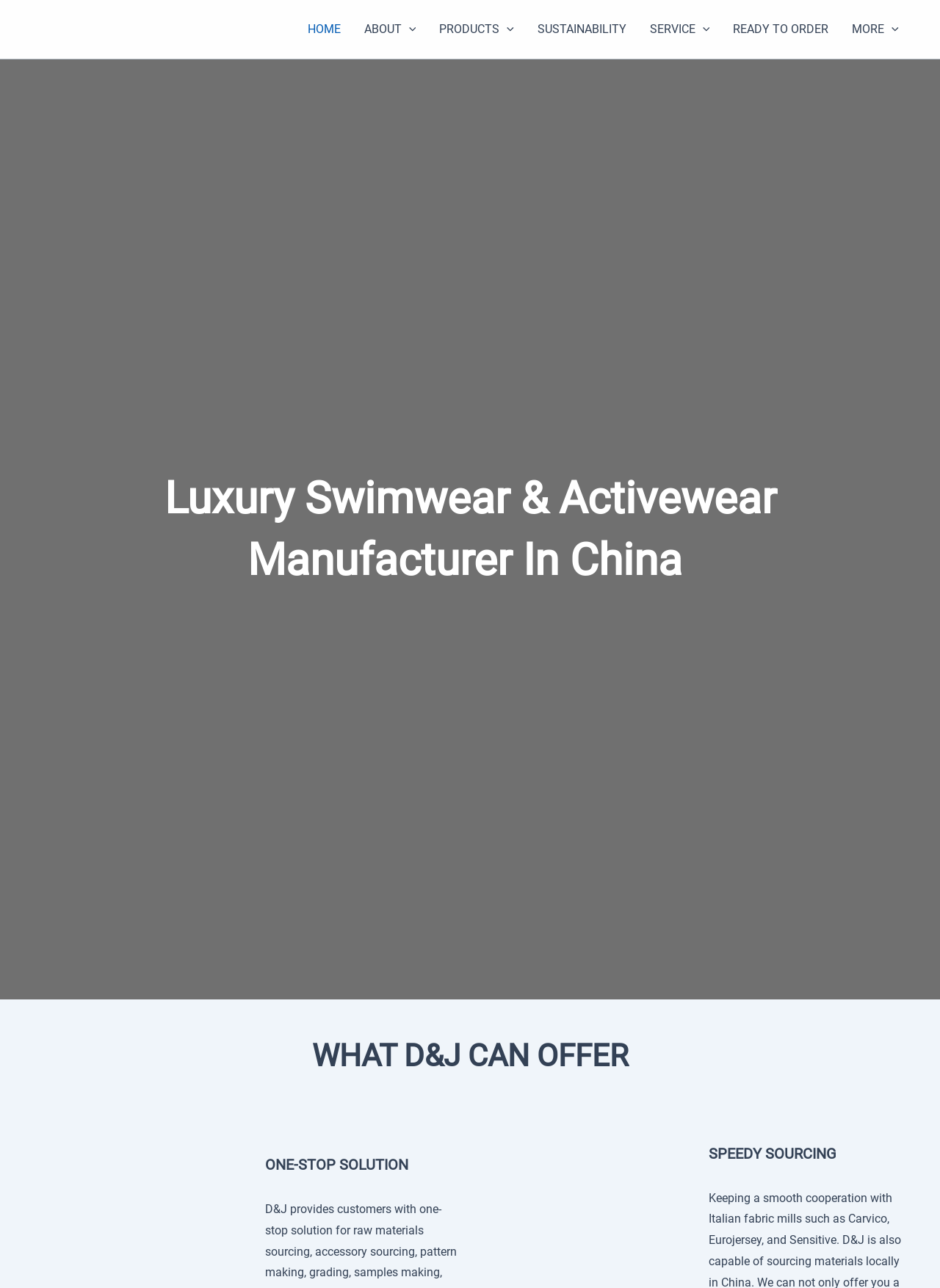Summarize the contents and layout of the webpage in detail.

The webpage is about D&J, a luxury swimwear and activewear manufacturer in China. At the top left corner, there is a logo of D&J, which is an image. Next to the logo, there is a navigation menu that spans across the top of the page, containing links to different sections of the website, including HOME, ABOUT, PRODUCTS, SUSTAINABILITY, SERVICE, READY TO ORDER, and MORE. Each of these links has a corresponding menu toggle icon, which is a small image.

Below the navigation menu, there is a large heading that reads "Luxury Swimwear & Activewear Manufacturer In China". Further down the page, there is another heading that says "WHAT D&J CAN OFFER". 

On the lower part of the page, there are two static text elements, one on the left that reads "ONE-STOP SOLUTION" and another on the right that reads "SPEEDY SOURCING". These texts are likely highlighting the benefits of working with D&J.